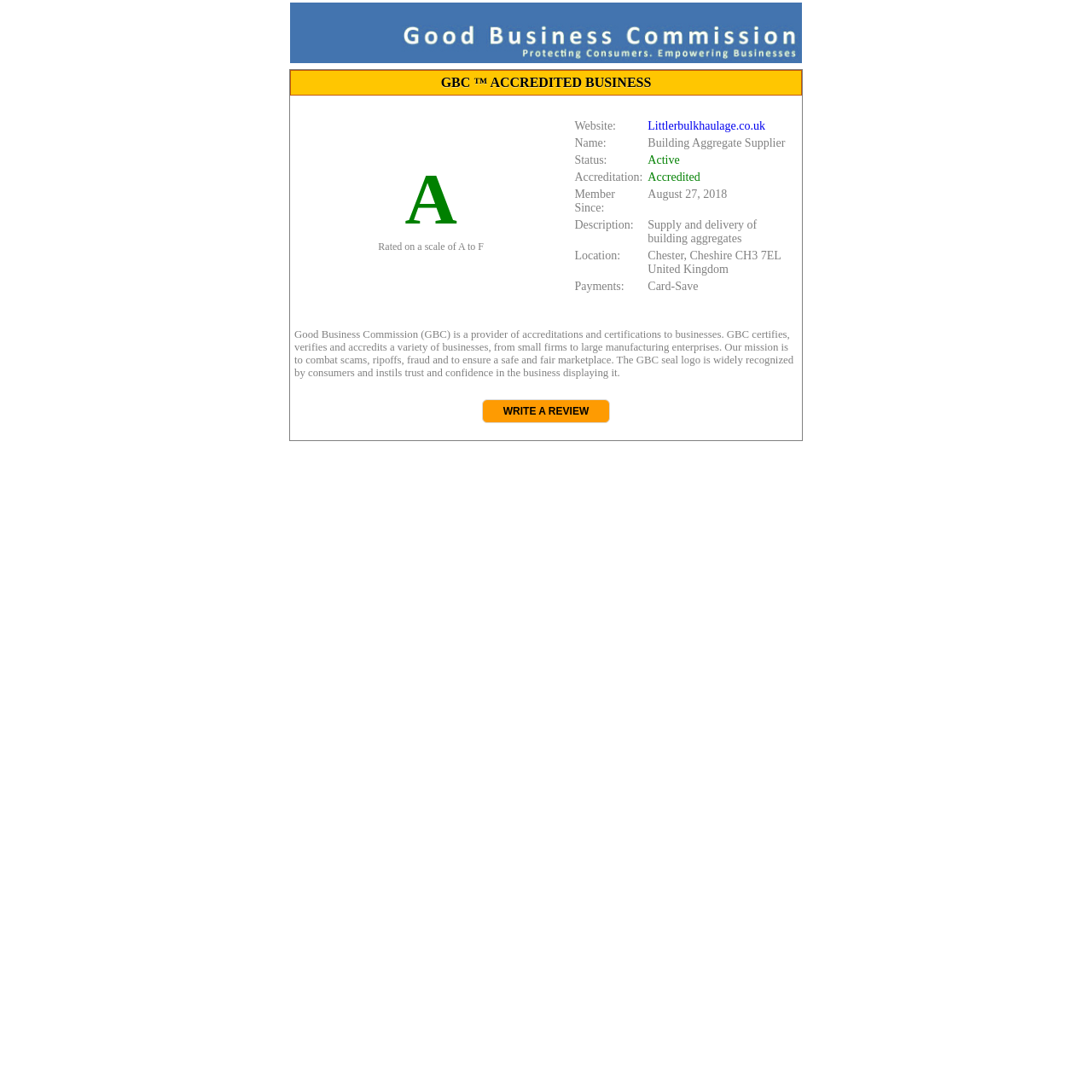What is the purpose of Good Business Commission (GBC)? Observe the screenshot and provide a one-word or short phrase answer.

Combat scams and ensure a safe marketplace